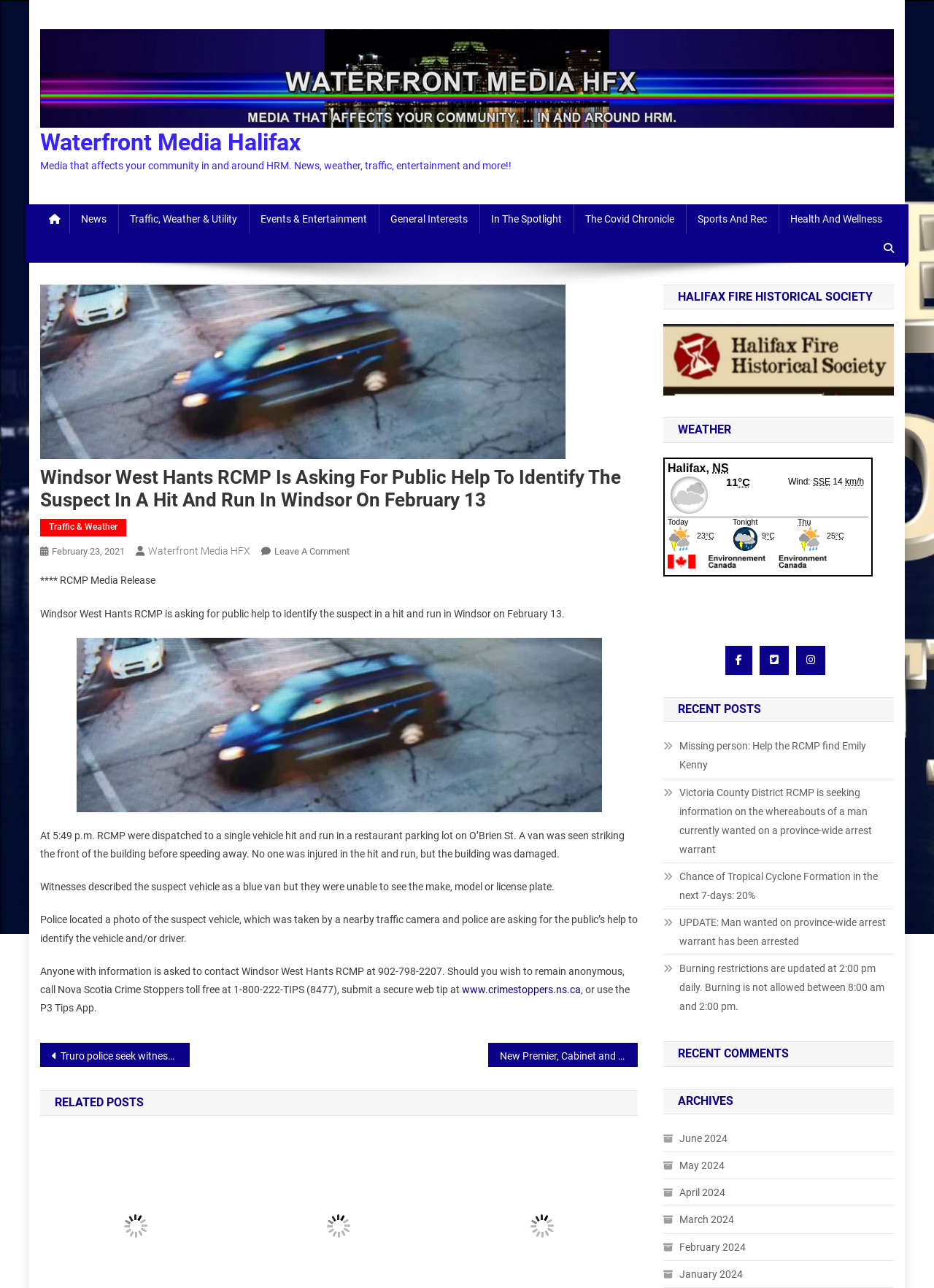Can you extract the headline from the webpage for me?

Windsor West Hants RCMP Is Asking For Public Help To Identify The Suspect In A Hit And Run In Windsor On February 13